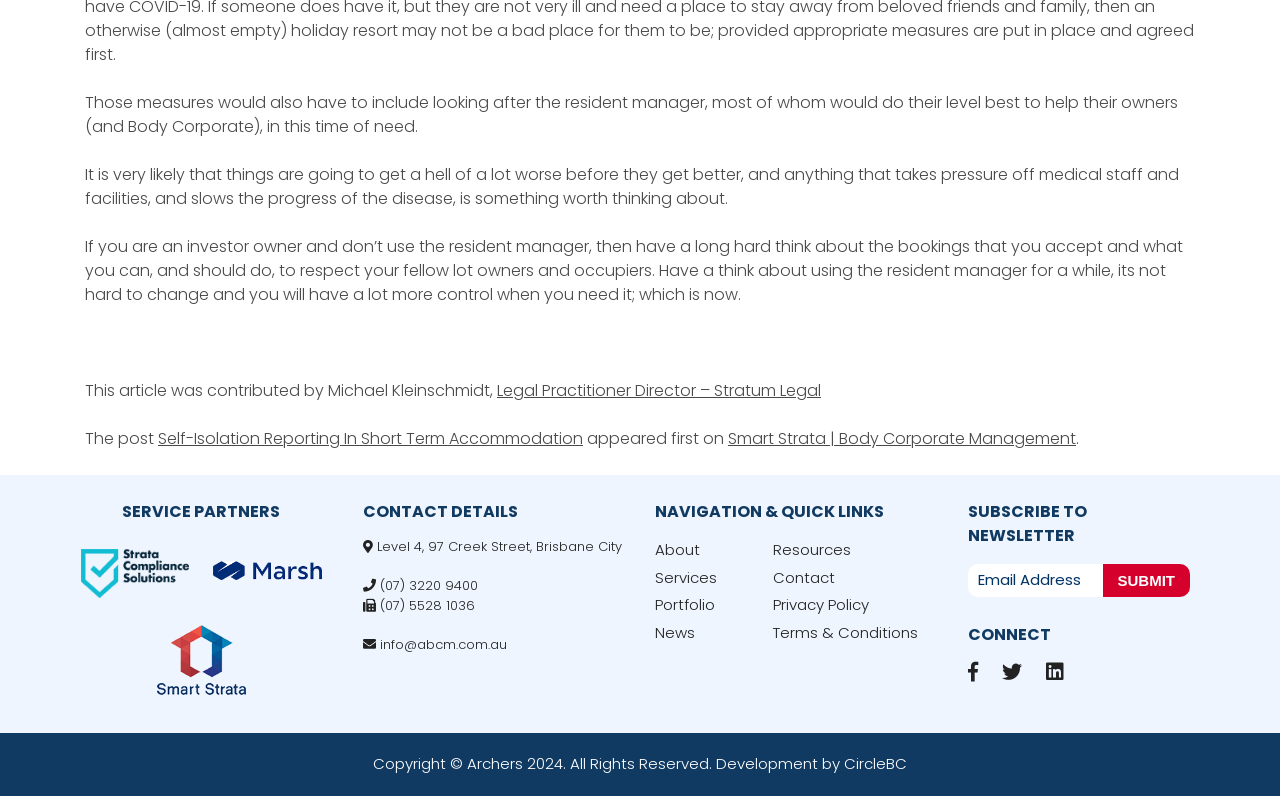Find the bounding box coordinates for the HTML element specified by: "name="input_1" placeholder="Email Address"".

[0.756, 0.709, 0.861, 0.75]